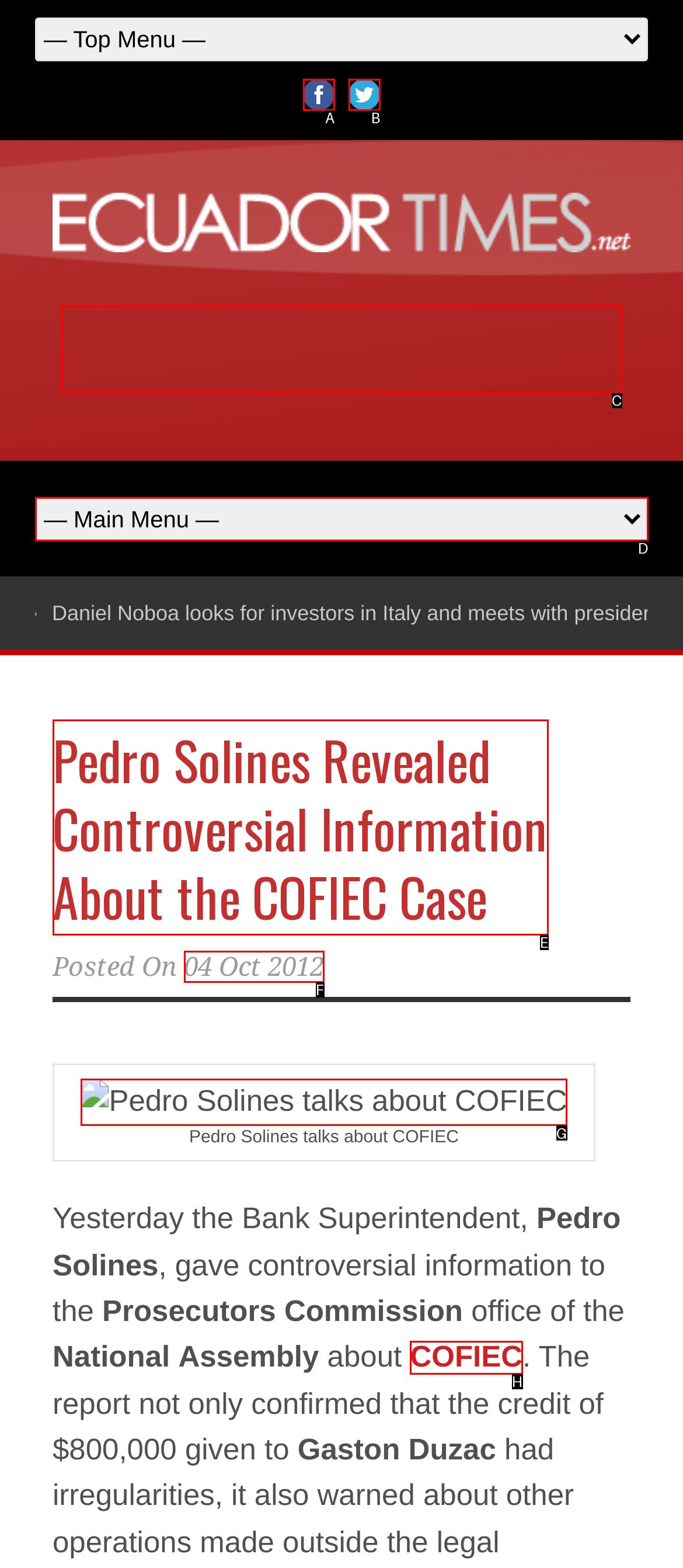Identify the letter of the option that should be selected to accomplish the following task: View the image of Pedro Solines. Provide the letter directly.

G